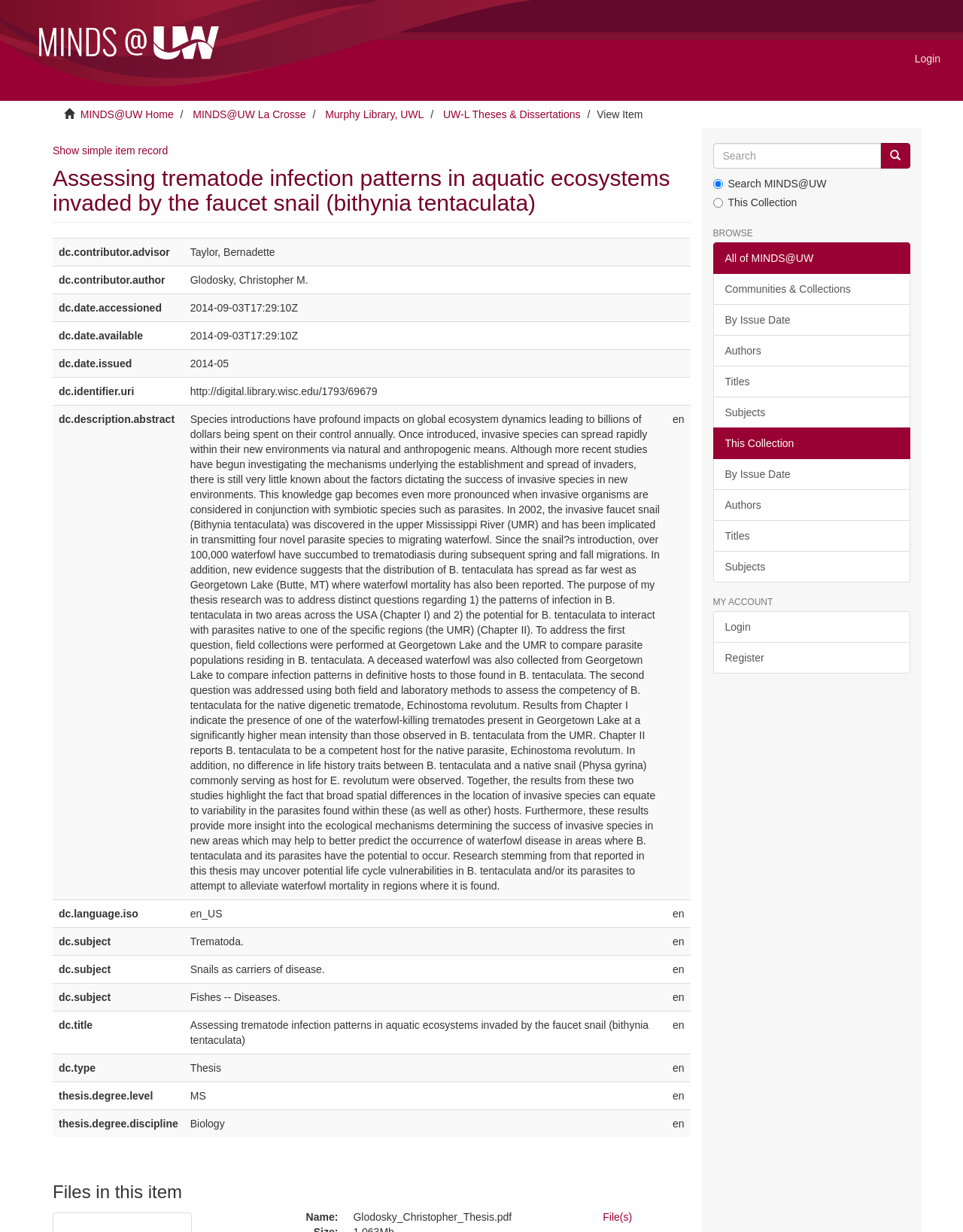What is the date of accession of this thesis?
Look at the image and provide a detailed response to the question.

I found the answer by looking at the table with the heading 'Assessing trematode infection patterns in aquatic ecosystems invaded by the faucet snail (bithynia tentaculata)'. In the row with the label 'dc.date.accessioned', I found the date '2014-09-03T17:29:10Z'.